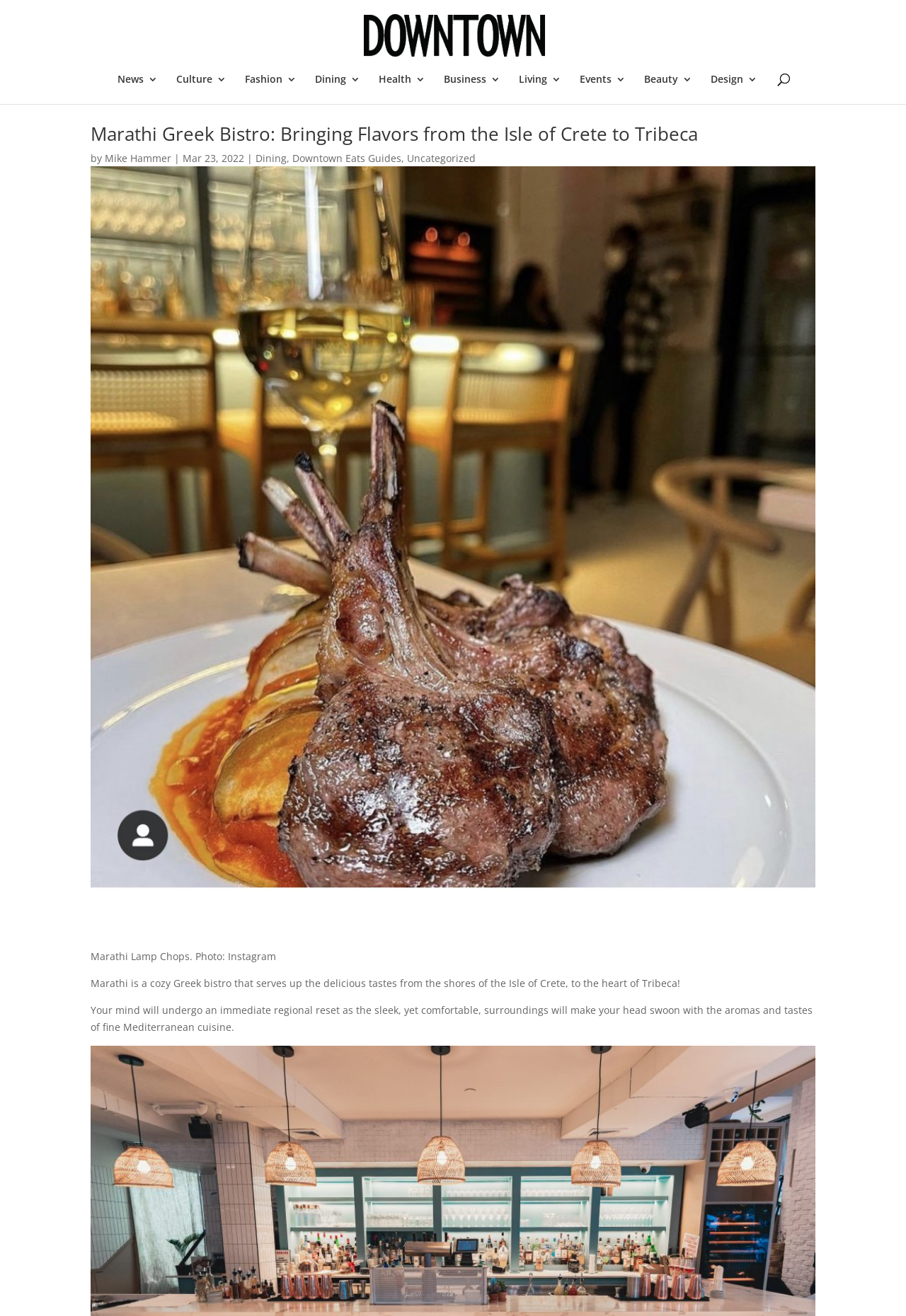Determine the bounding box coordinates of the clickable area required to perform the following instruction: "Read the article by Mike Hammer". The coordinates should be represented as four float numbers between 0 and 1: [left, top, right, bottom].

[0.116, 0.115, 0.189, 0.125]